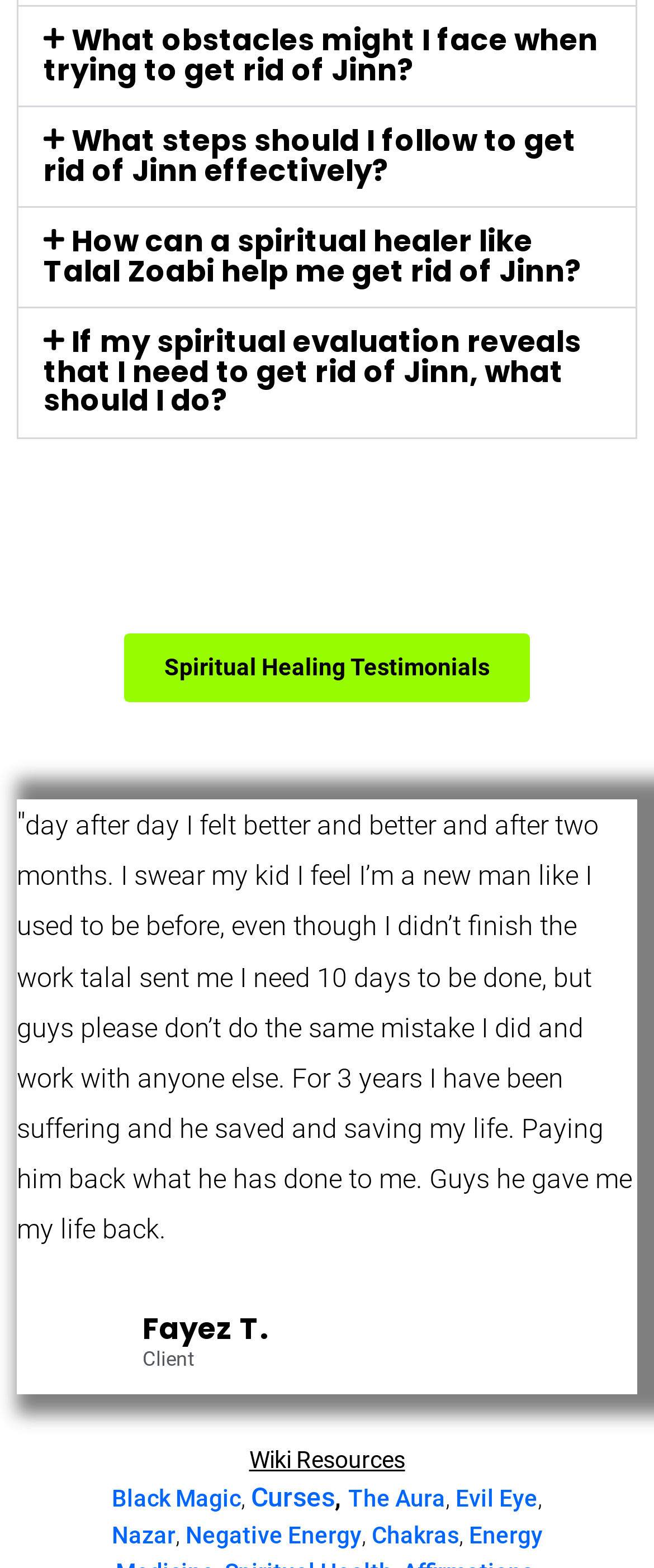What is the category of the resources listed at the bottom?
Identify the answer in the screenshot and reply with a single word or phrase.

Wiki Resources